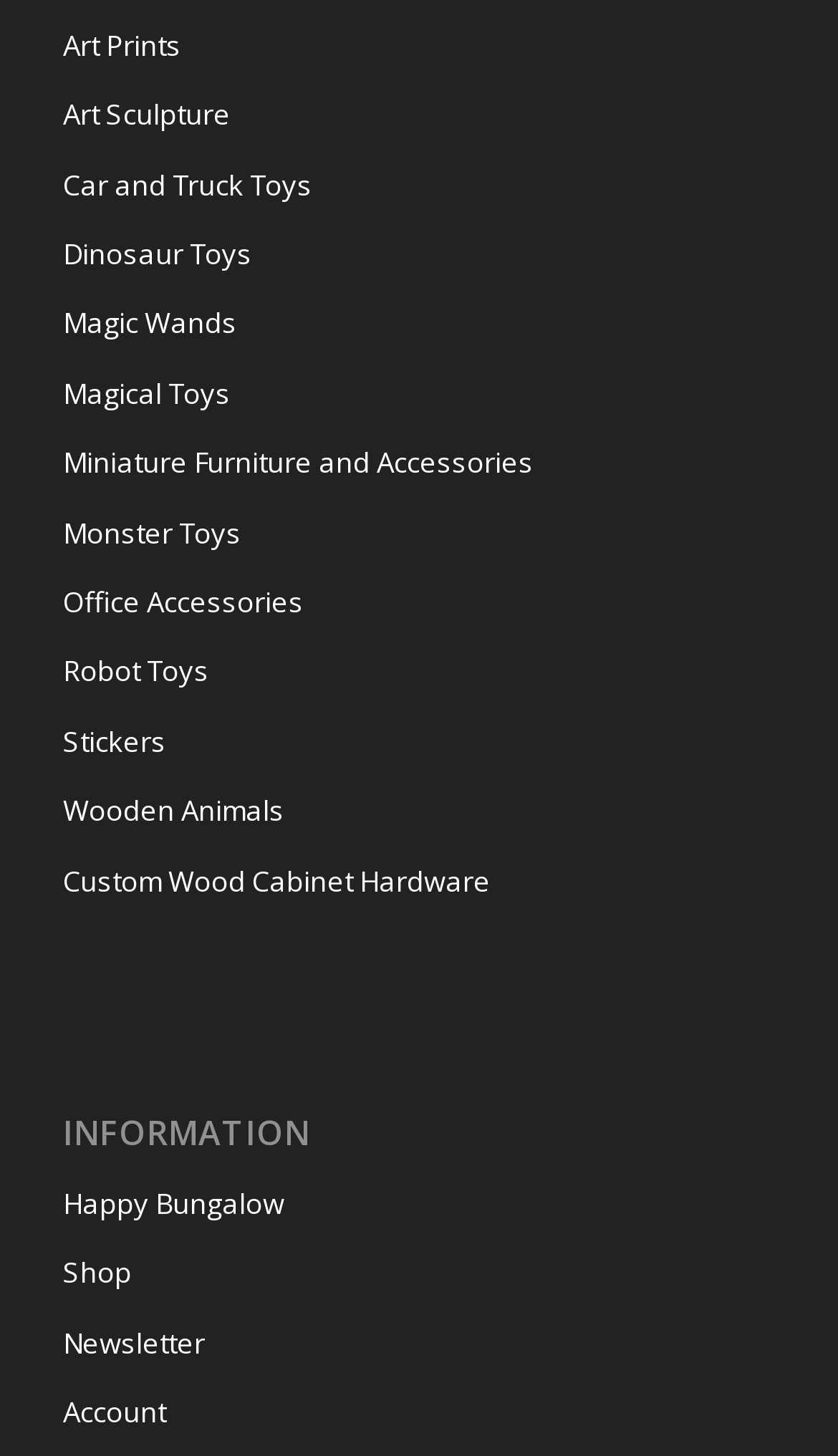Kindly determine the bounding box coordinates of the area that needs to be clicked to fulfill this instruction: "Go to Shop".

[0.075, 0.852, 0.925, 0.9]